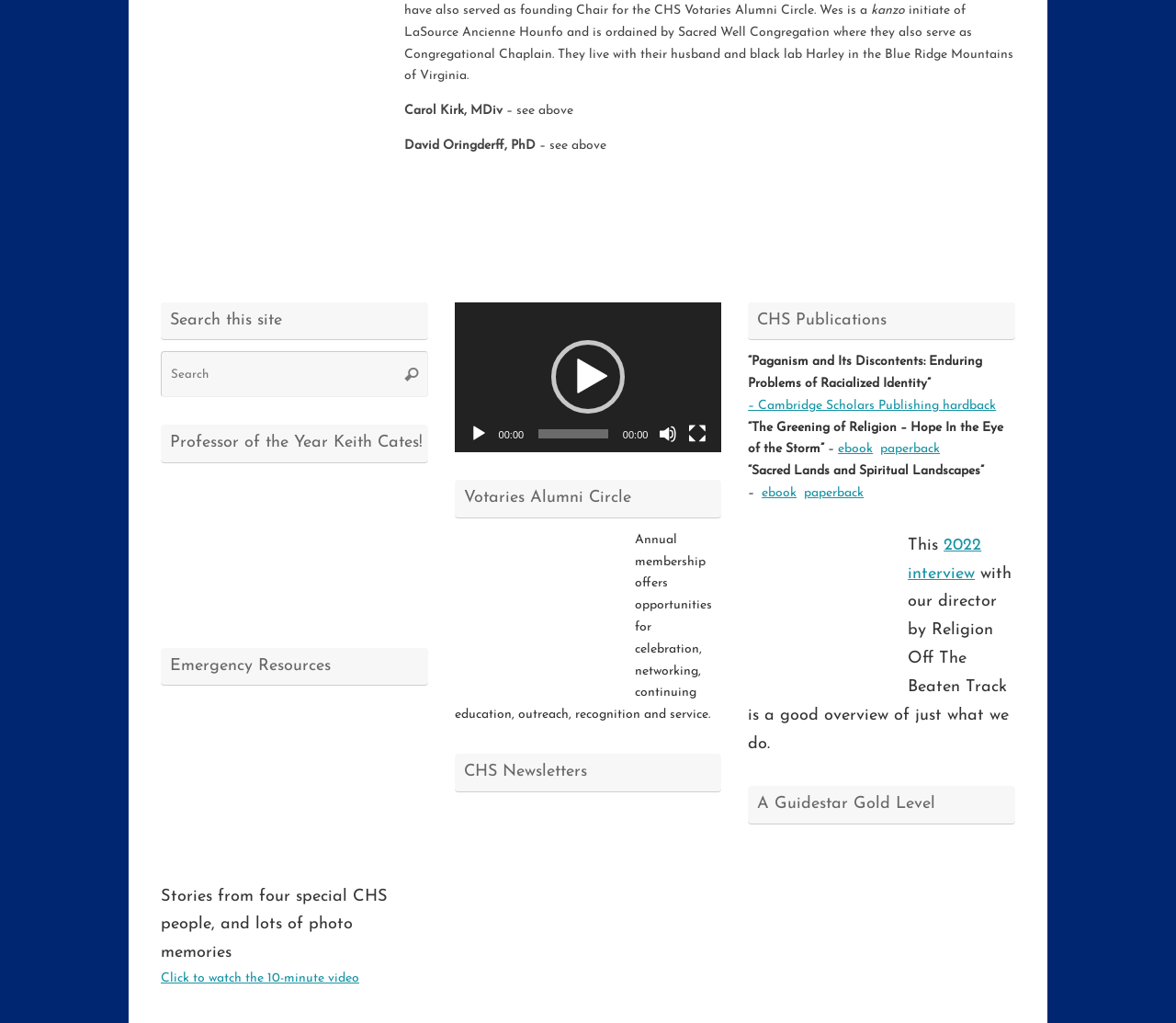Bounding box coordinates should be provided in the format (top-left x, top-left y, bottom-right x, bottom-right y) with all values between 0 and 1. Identify the bounding box for this UI element: 00:00 00:00

[0.386, 0.295, 0.614, 0.442]